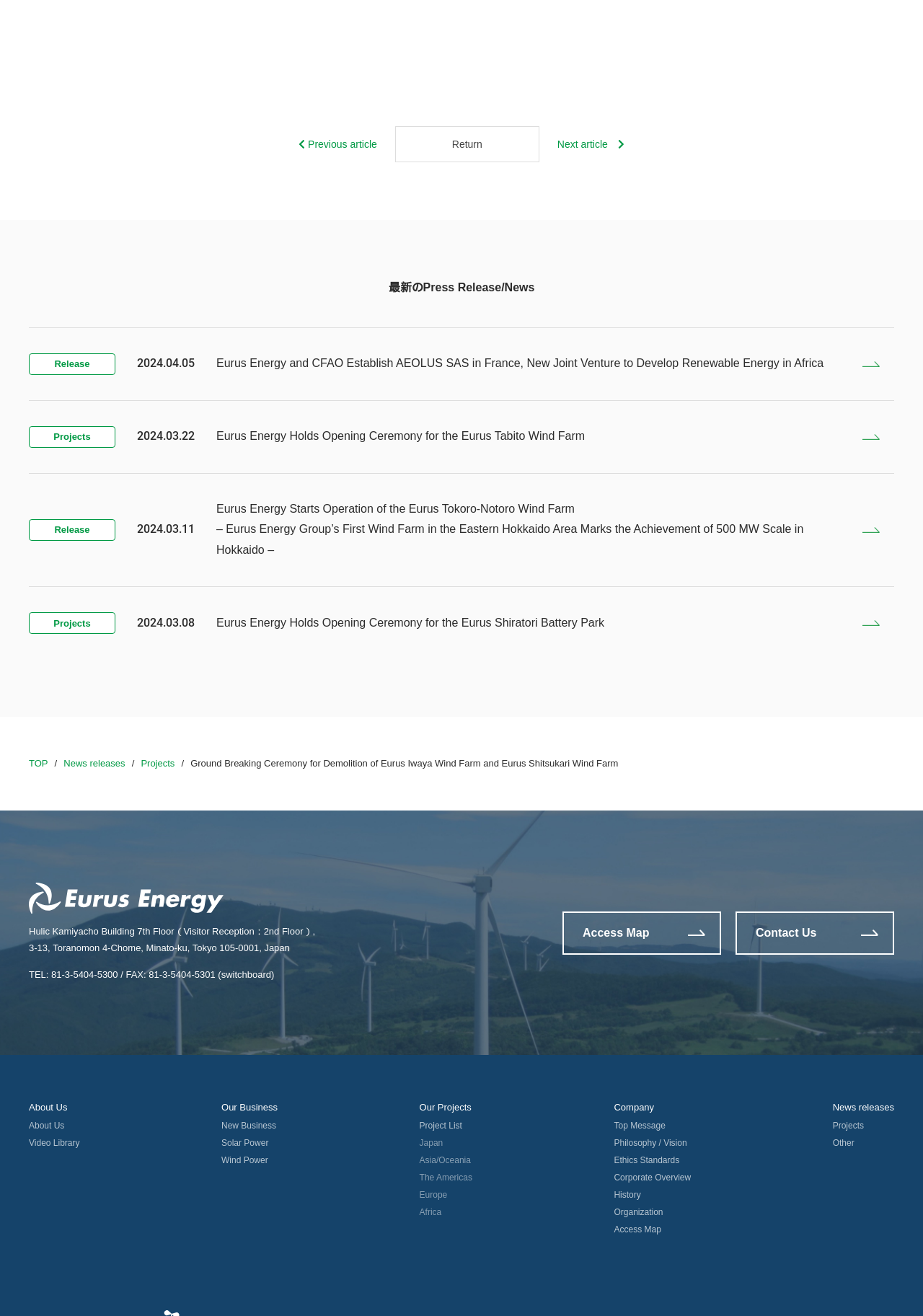Can you provide the bounding box coordinates for the element that should be clicked to implement the instruction: "Read about Eurus Energy and CFAO establishing AEOLUS SAS in France"?

[0.031, 0.249, 0.969, 0.304]